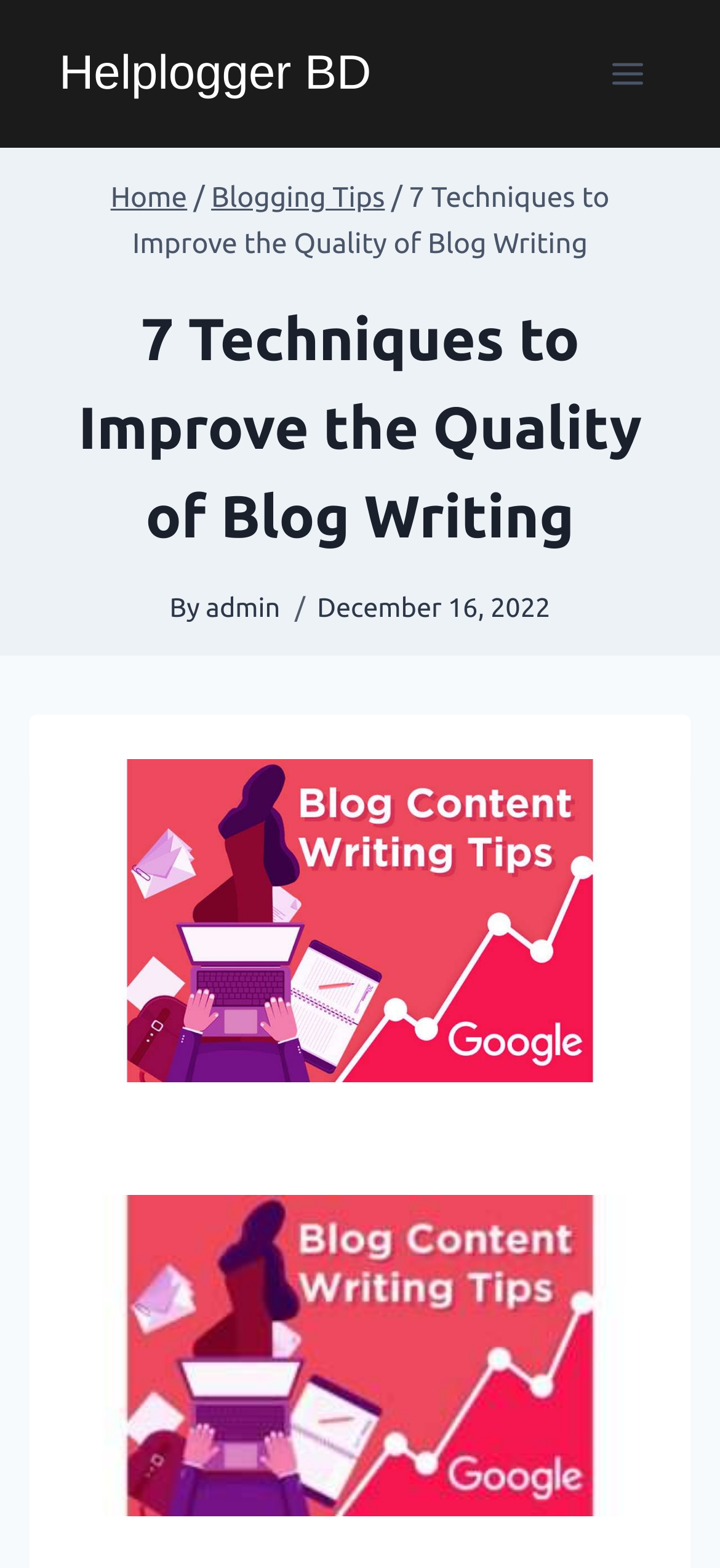What is the topic of the related article?
Please craft a detailed and exhaustive response to the question.

I found the answer by looking at the related article section, where it says 'Content writing tips' with an image.